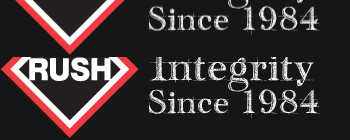What is the color of the geometric design elements?
Please respond to the question with a detailed and informative answer.

The caption describes the logo as having a bold, stylized representation of 'RUSH' accentuated by geometric red and black design elements, which suggests that the design elements are a combination of red and black colors.